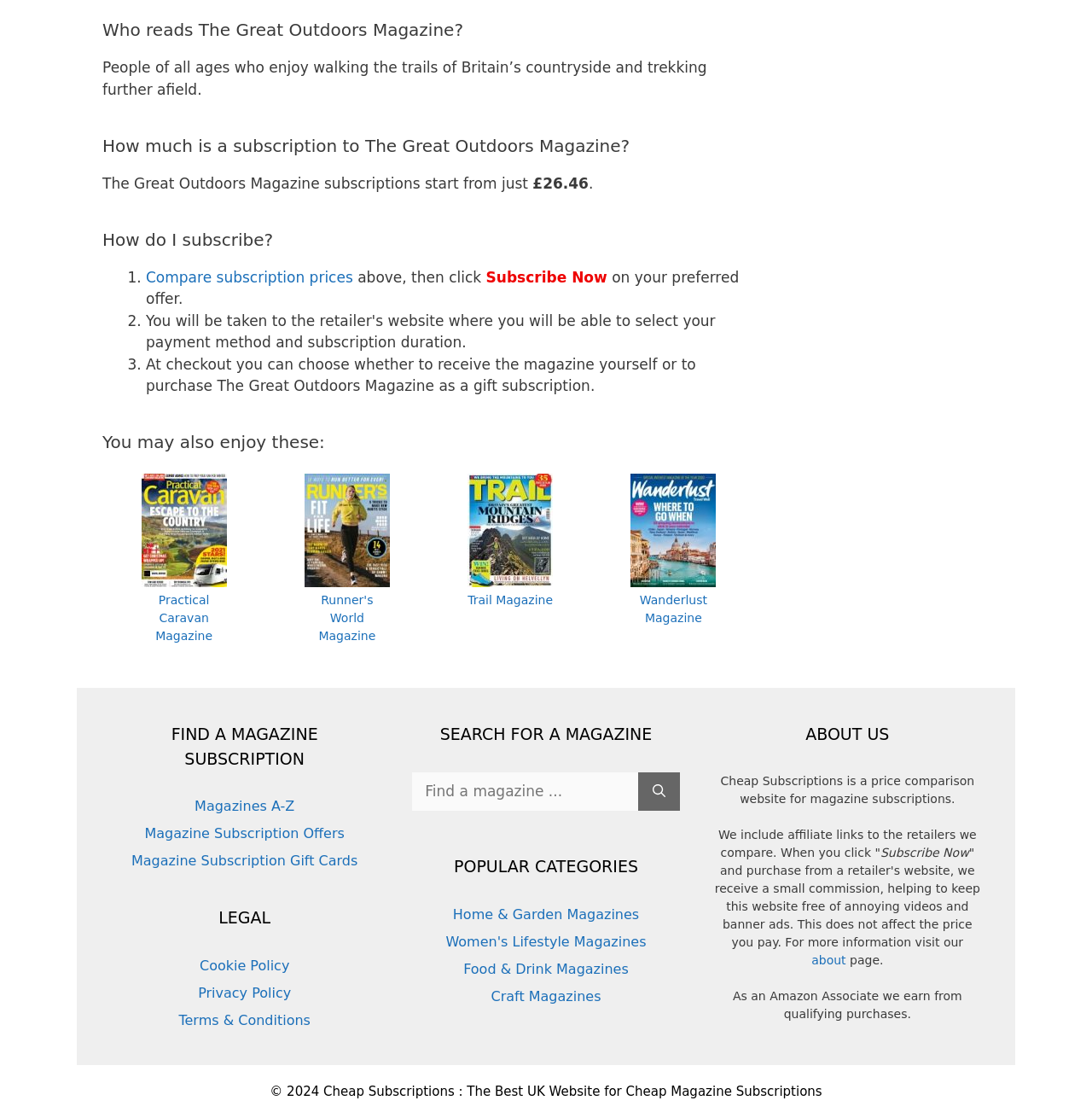Provide the bounding box coordinates of the HTML element this sentence describes: "Home & Garden Magazines".

[0.415, 0.811, 0.585, 0.825]